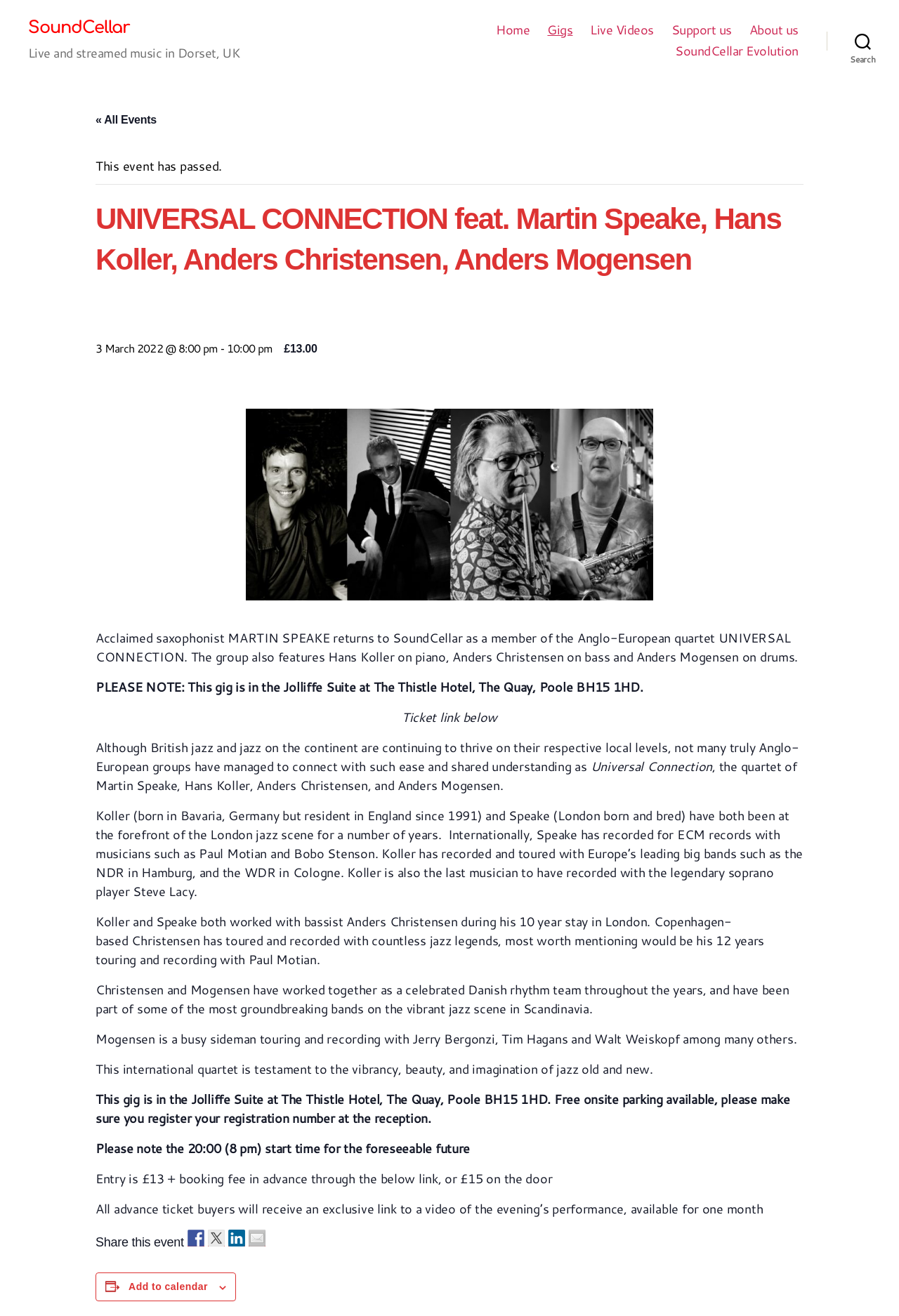Answer the following query with a single word or phrase:
What is the name of the saxophonist?

Martin Speake